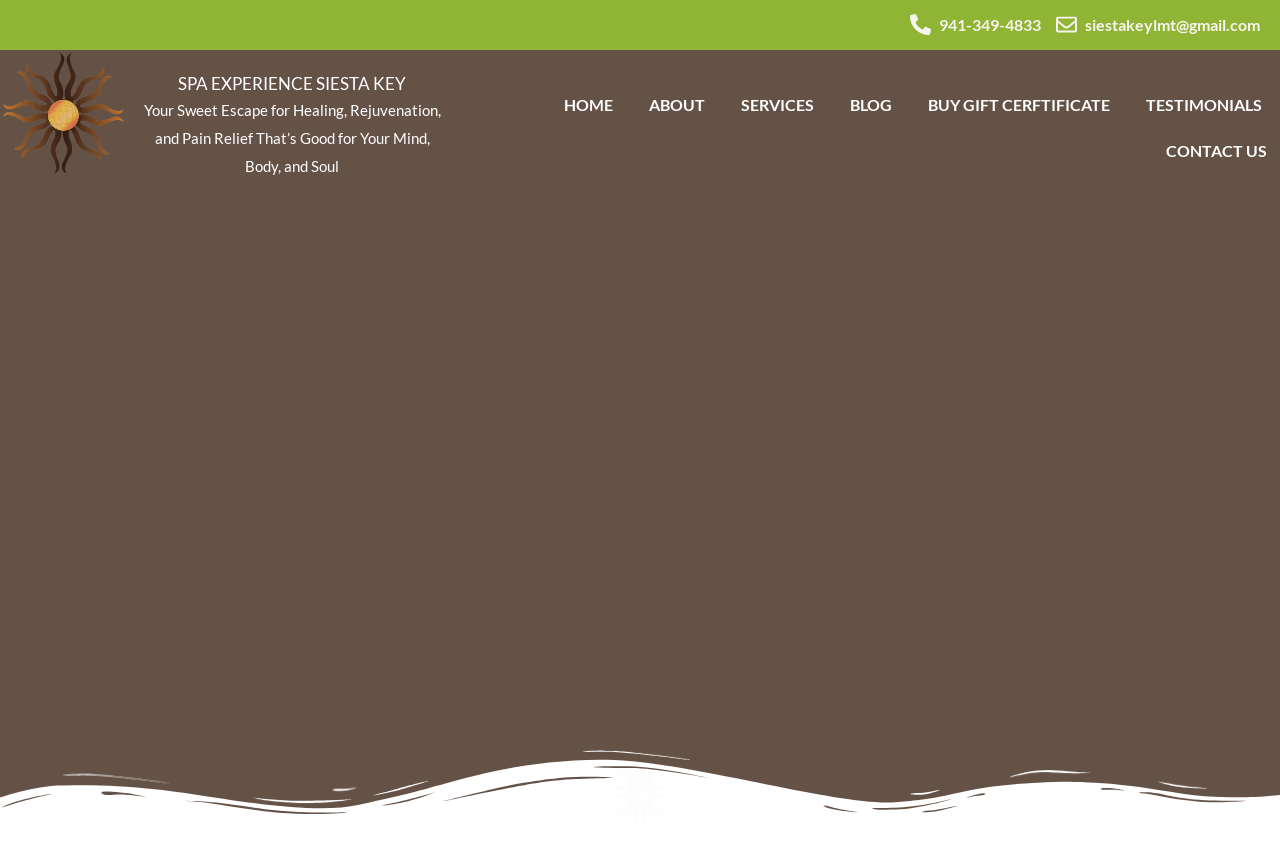Return the bounding box coordinates of the UI element that corresponds to this description: "Buy Gift Cerftificate". The coordinates must be given as four float numbers in the range of 0 and 1, [left, top, right, bottom].

[0.715, 0.094, 0.877, 0.147]